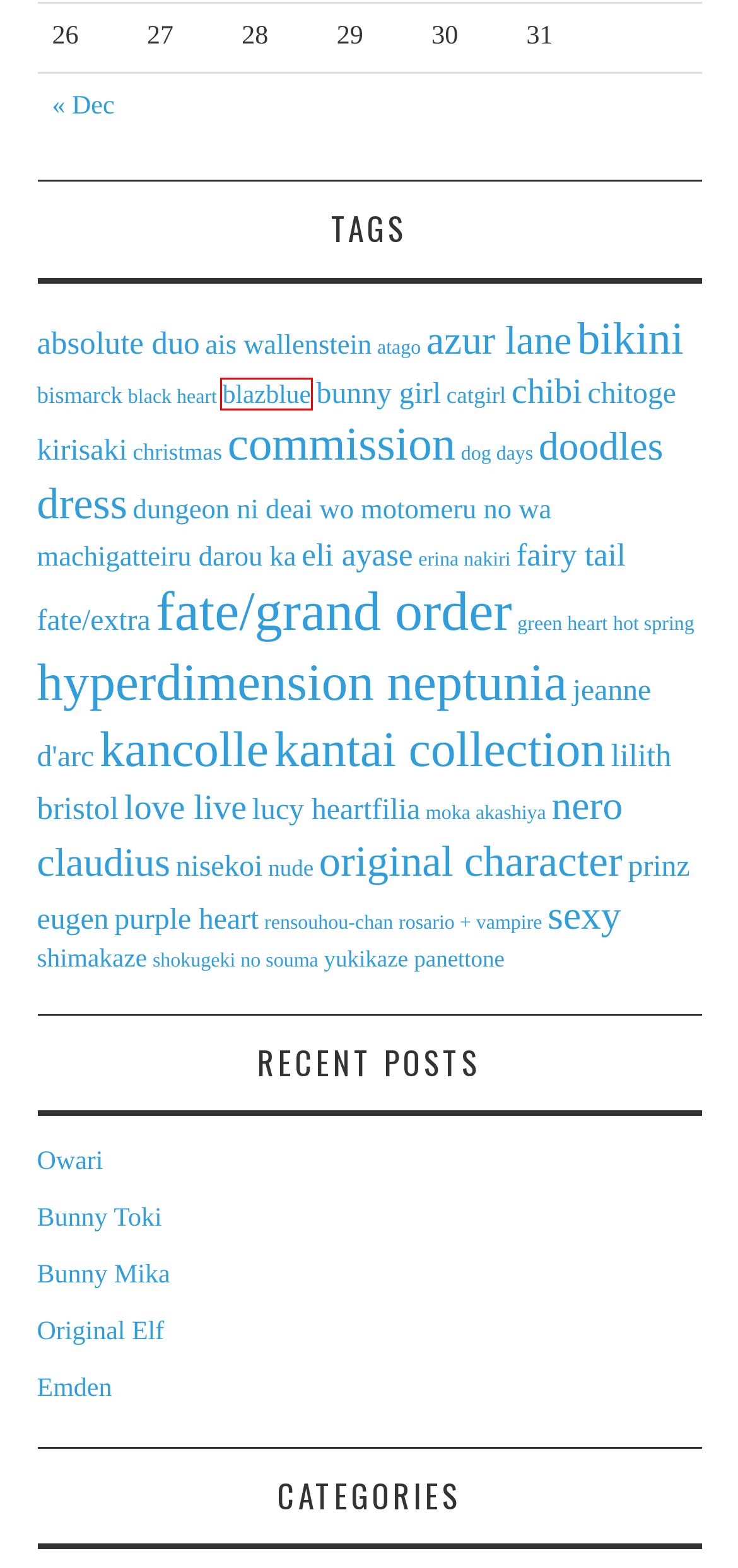Review the screenshot of a webpage that includes a red bounding box. Choose the webpage description that best matches the new webpage displayed after clicking the element within the bounding box. Here are the candidates:
A. blazblue – Mimelex's blogfolio
B. December – 2023 – Mimelex's blogfolio
C. jeanne d’arc – Mimelex's blogfolio
D. nisekoi – Mimelex's blogfolio
E. fairy tail – Mimelex's blogfolio
F. prinz eugen – Mimelex's blogfolio
G. purple heart – Mimelex's blogfolio
H. Bunny Mika – Mimelex's blogfolio

A